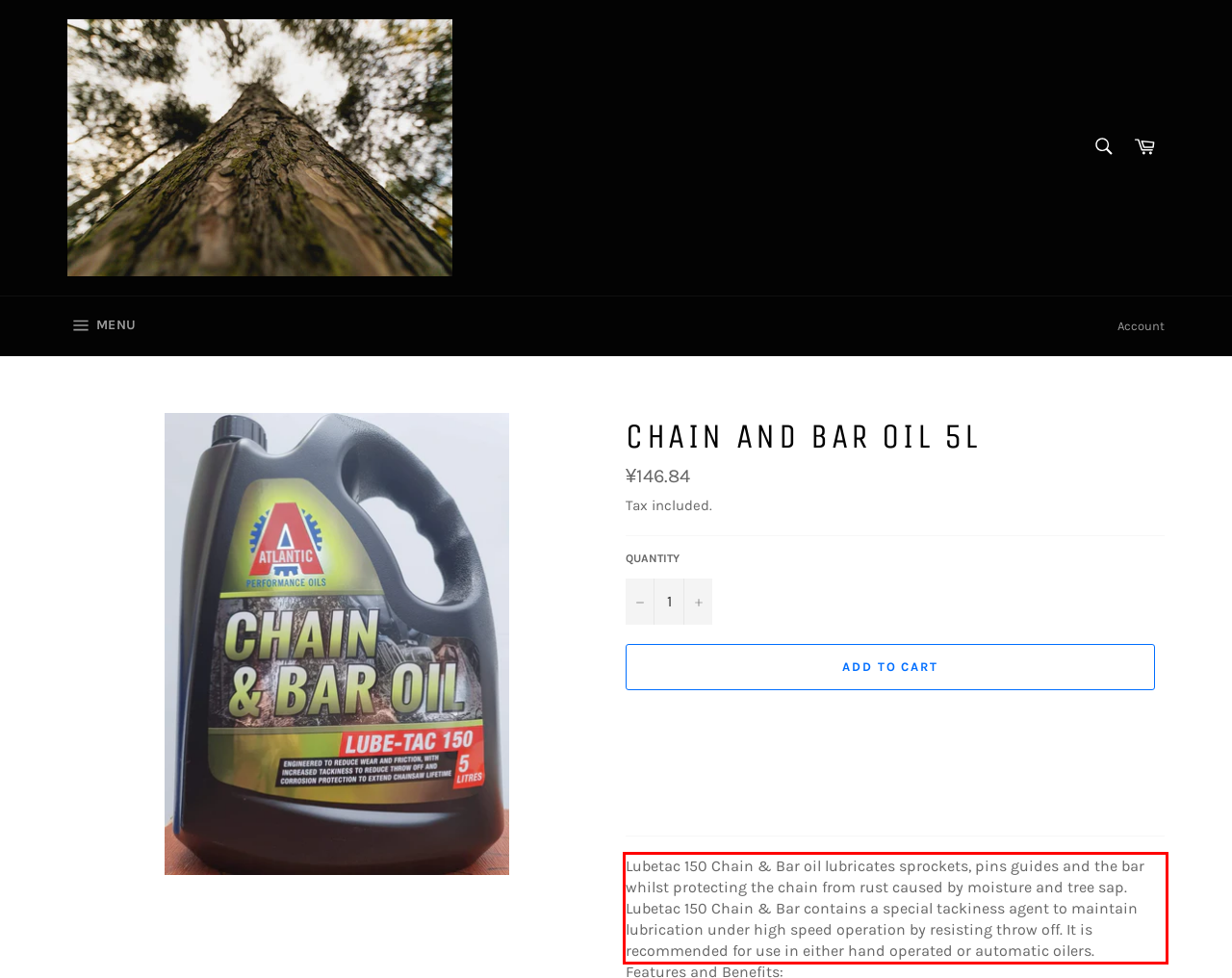Examine the webpage screenshot and use OCR to obtain the text inside the red bounding box.

Lubetac 150 Chain & Bar oil lubricates sprockets, pins guides and the bar whilst protecting the chain from rust caused by moisture and tree sap. Lubetac 150 Chain & Bar contains a special tackiness agent to maintain lubrication under high speed operation by resisting throw off. It is recommended for use in either hand operated or automatic oilers.